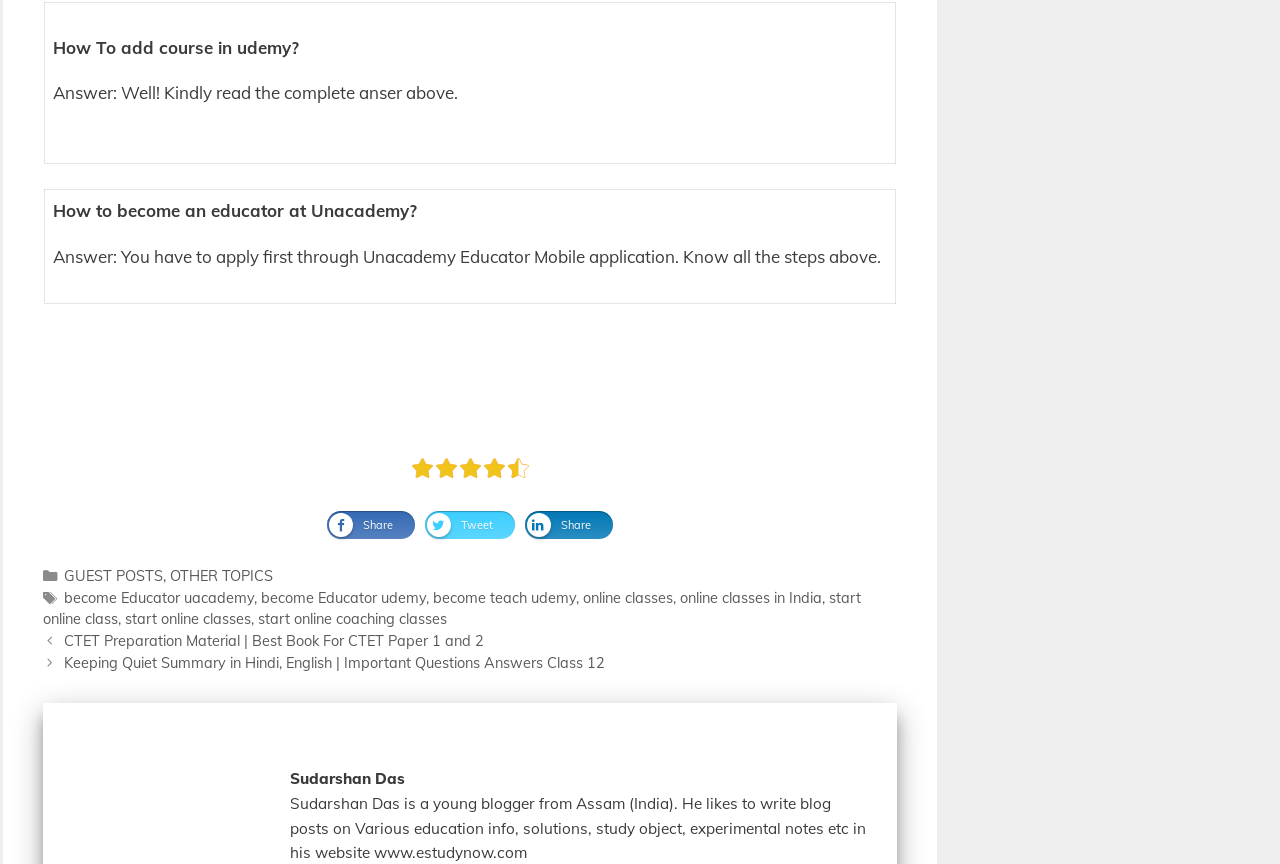Locate the bounding box coordinates of the element that should be clicked to fulfill the instruction: "Click on the 'Next' button".

[0.033, 0.755, 0.473, 0.777]